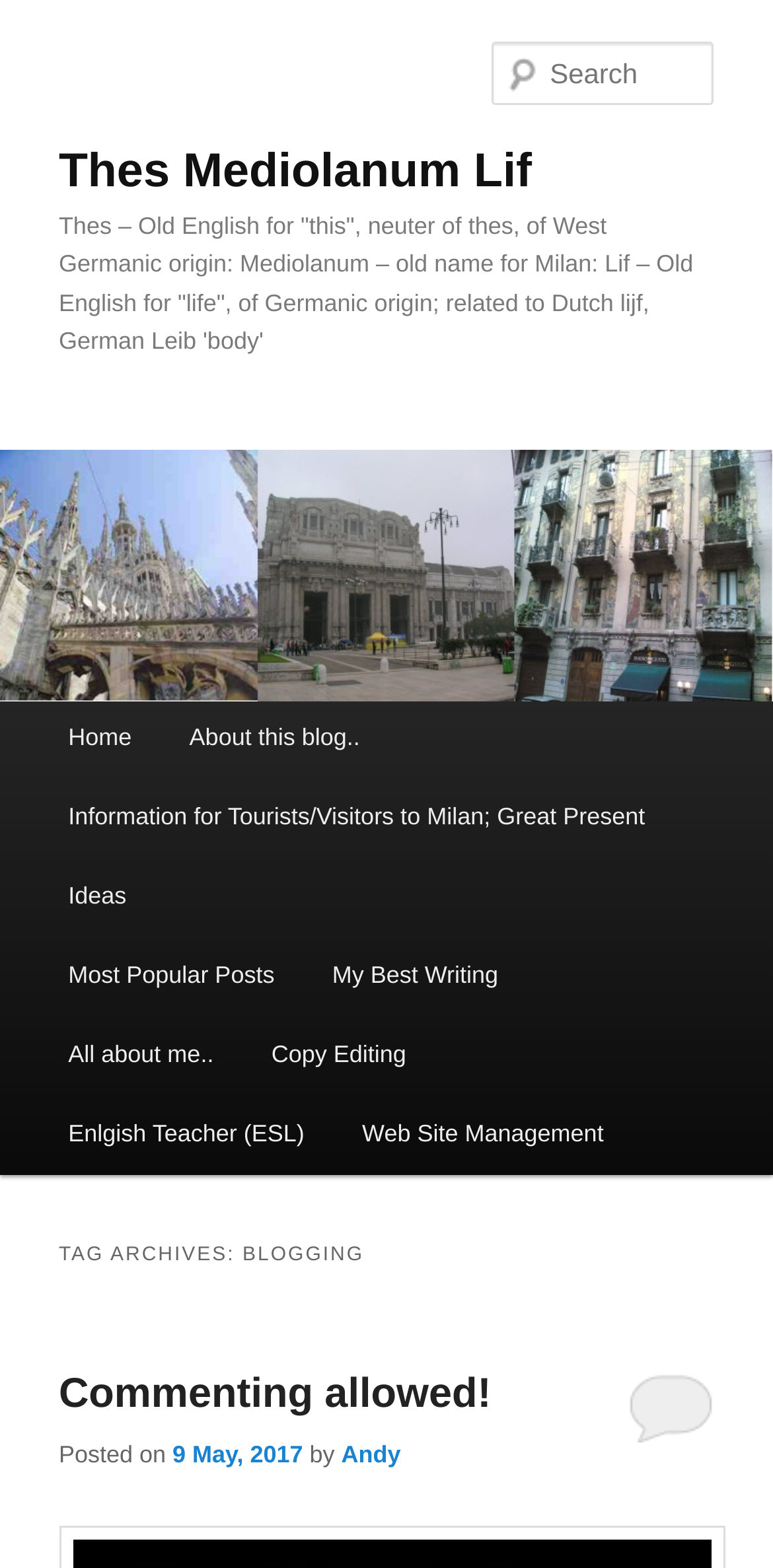Locate the bounding box coordinates of the element that should be clicked to fulfill the instruction: "Search for something".

[0.637, 0.027, 0.924, 0.067]